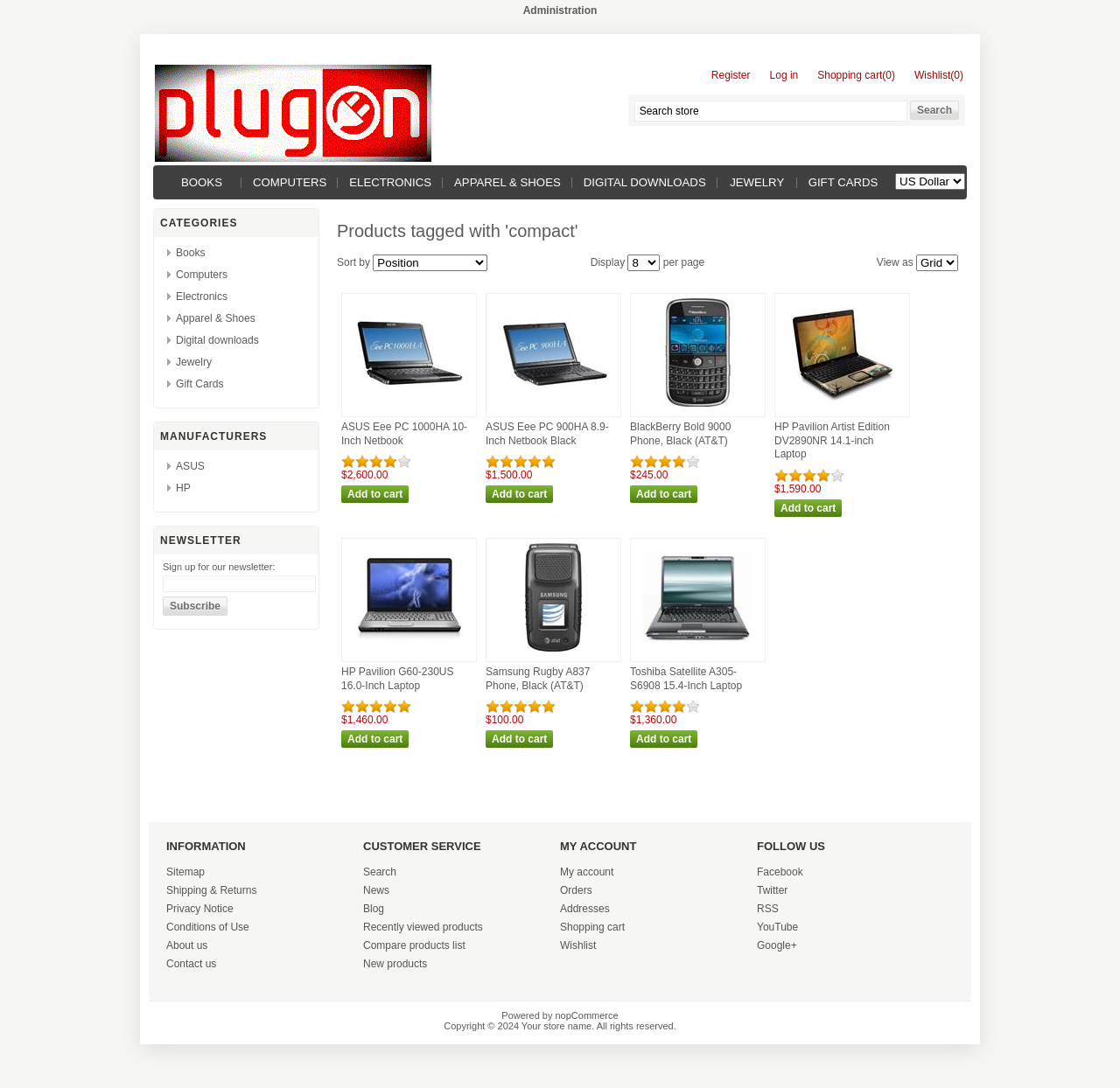Give the bounding box coordinates for the element described by: "HP Pavilion G60-230US 16.0-Inch Laptop".

[0.305, 0.609, 0.426, 0.643]